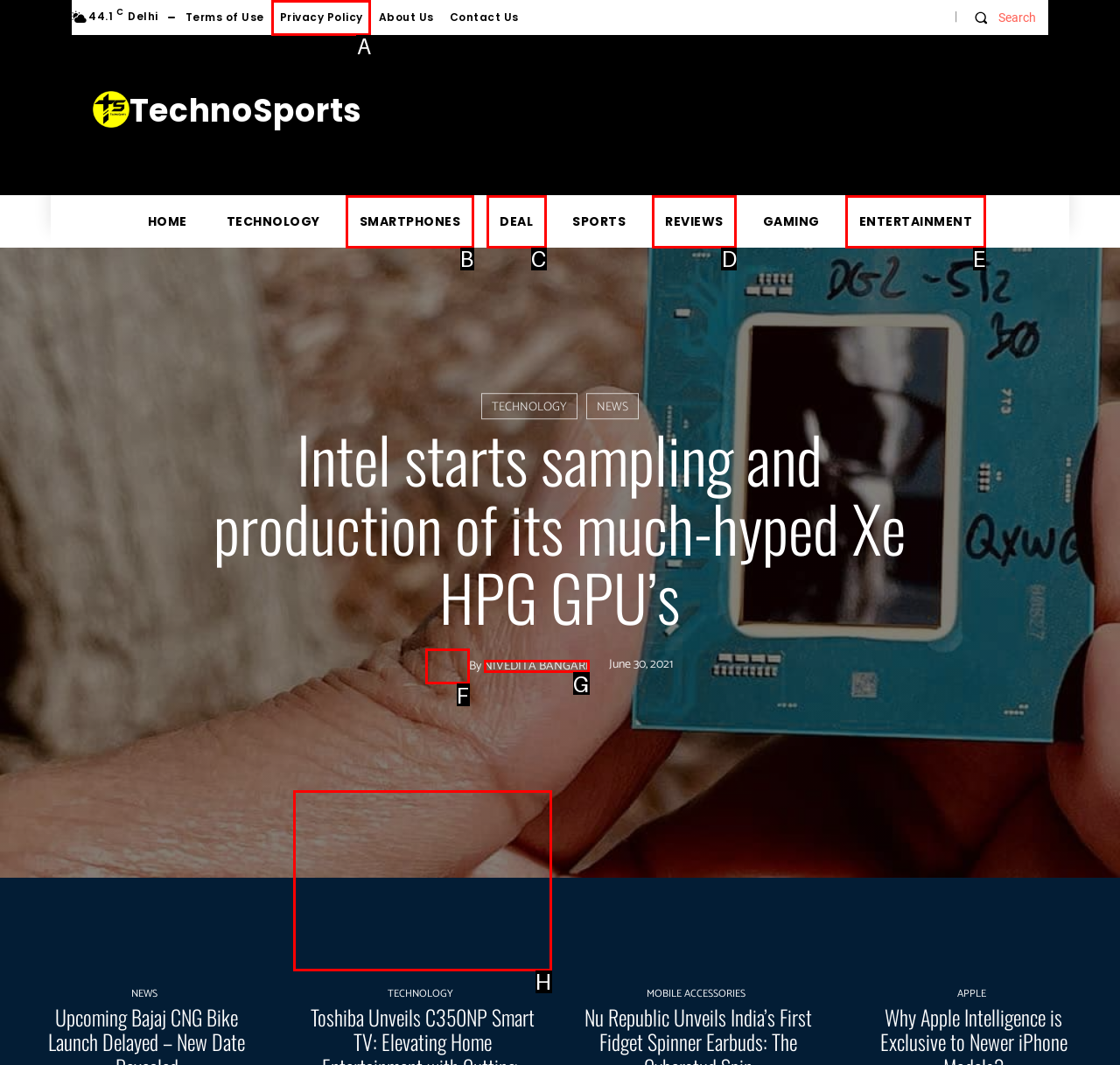Given the description: Smartphones, select the HTML element that best matches it. Reply with the letter of your chosen option.

B